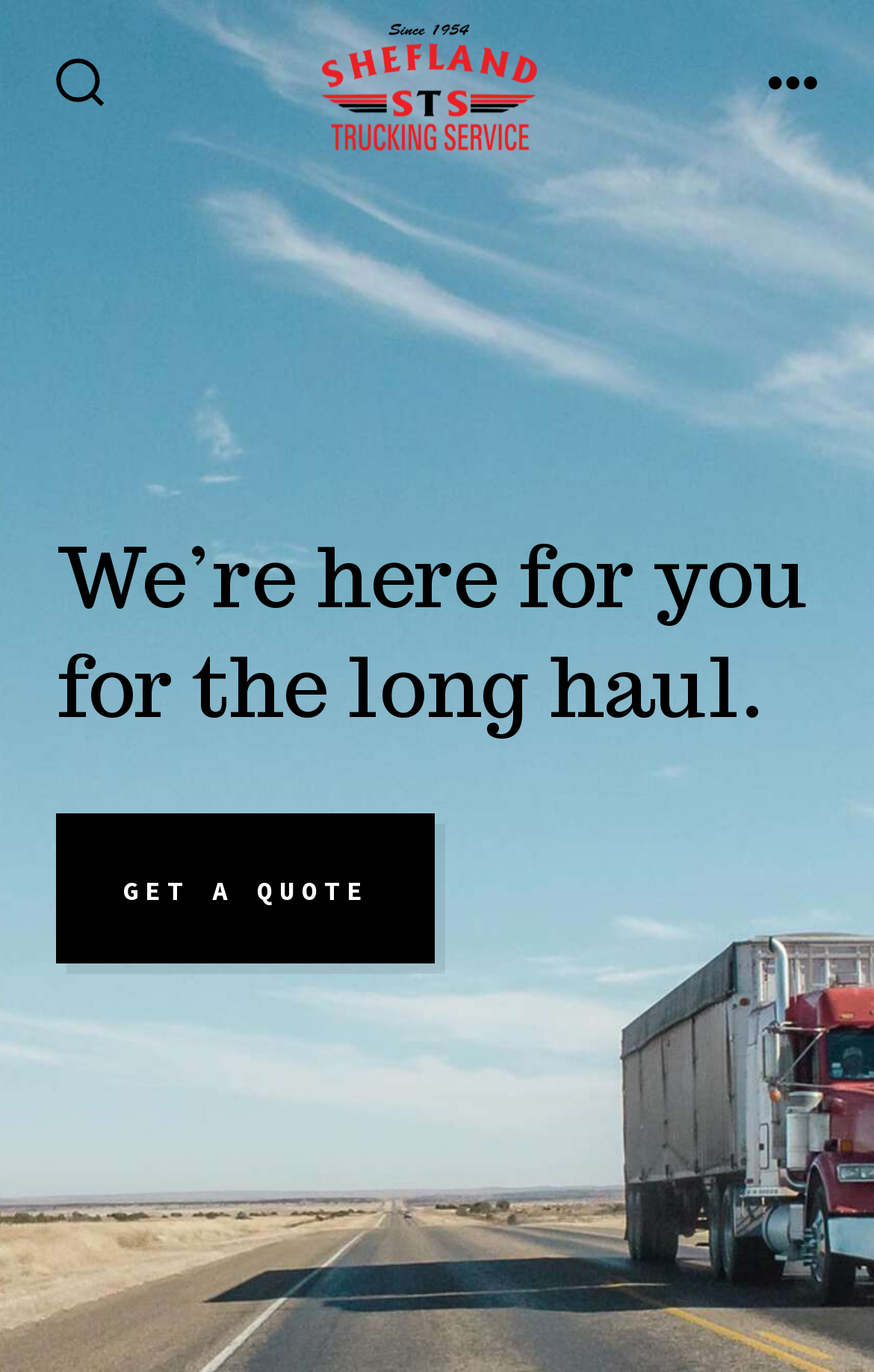Analyze the image and provide a detailed answer to the question: What is the purpose of the 'SEARCH TOGGLE' button?

I inferred the purpose of the 'SEARCH TOGGLE' button by its name and its location at the top of the page, suggesting that it is used to search the website.